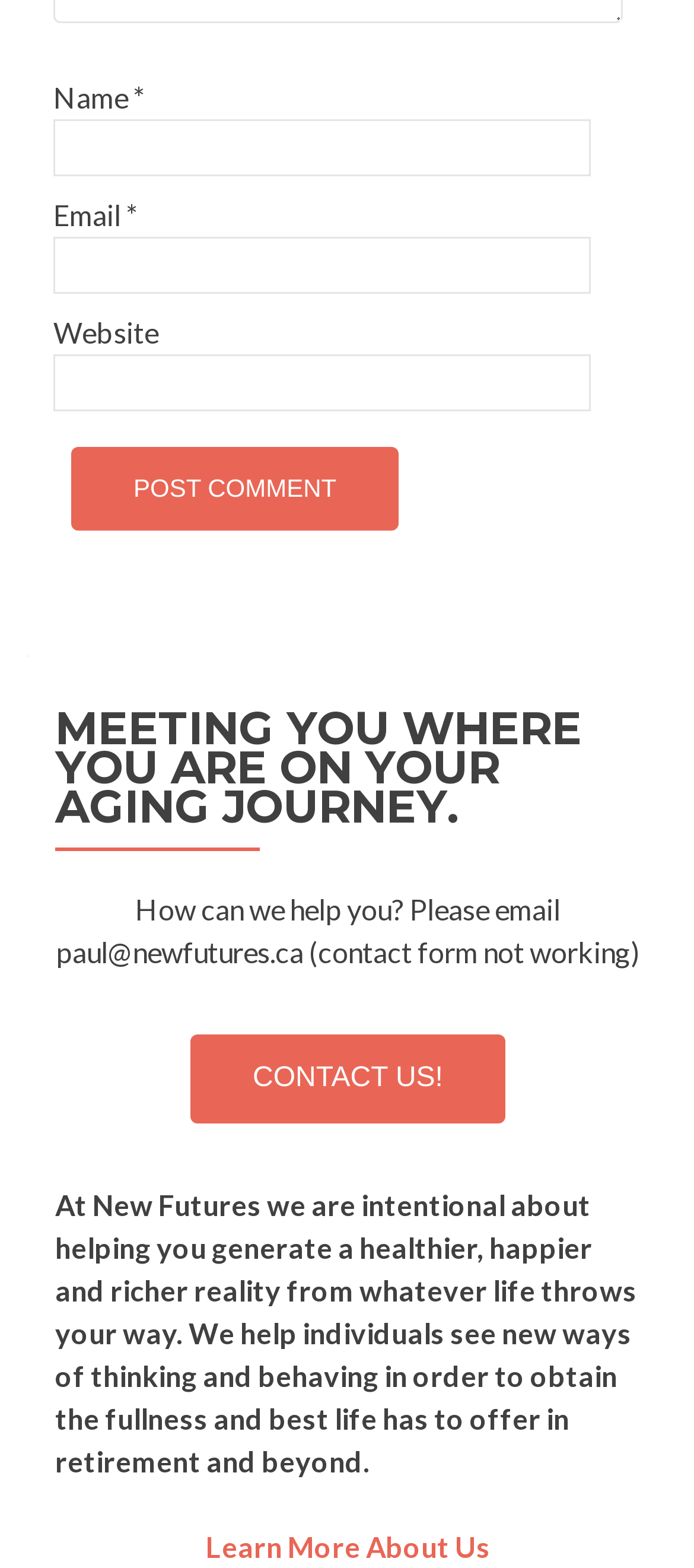Locate the bounding box coordinates of the UI element described by: "parent_node: Name * name="author"". The bounding box coordinates should consist of four float numbers between 0 and 1, i.e., [left, top, right, bottom].

[0.077, 0.076, 0.851, 0.112]